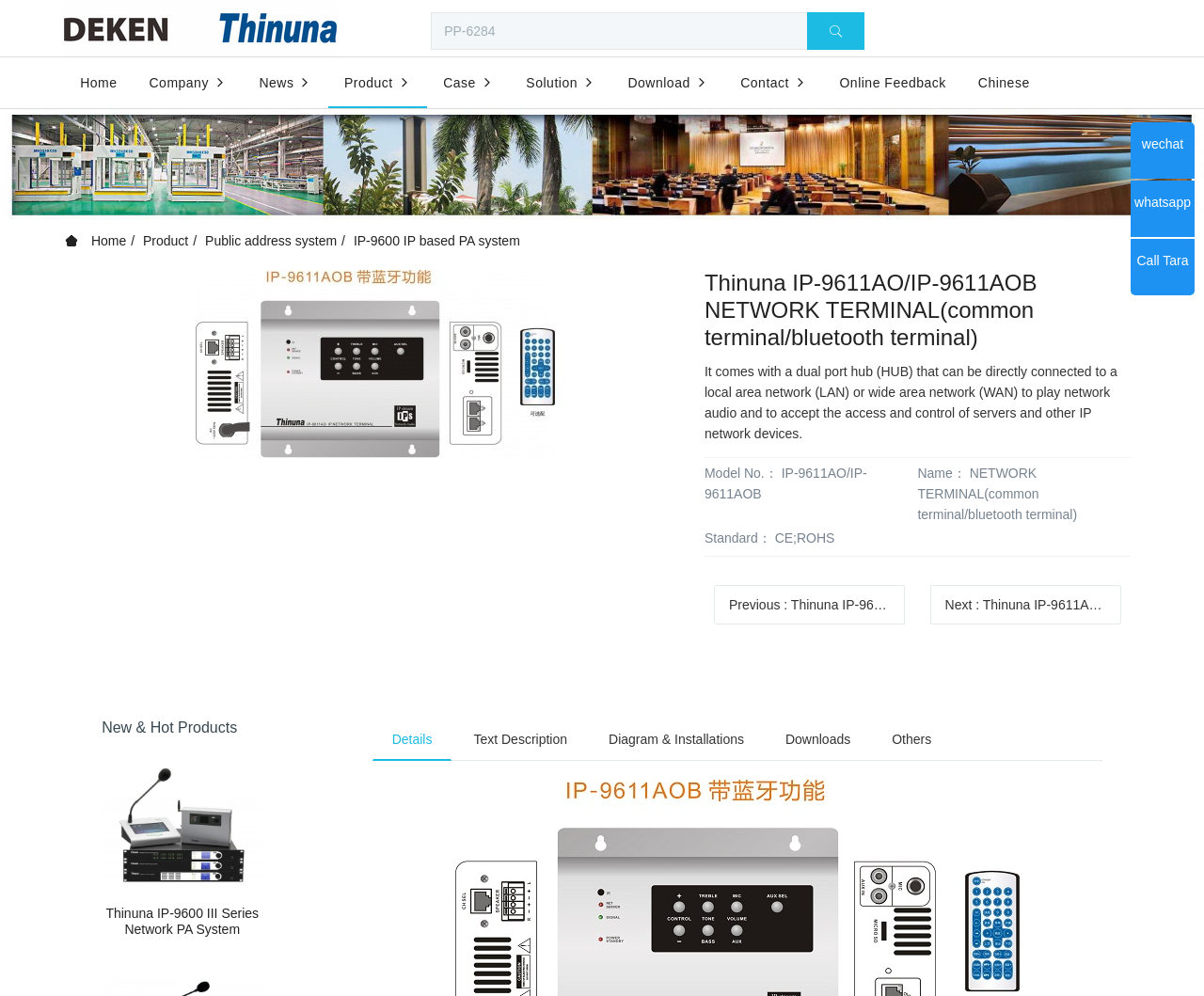Point out the bounding box coordinates of the section to click in order to follow this instruction: "View product details".

[0.309, 0.722, 0.375, 0.764]